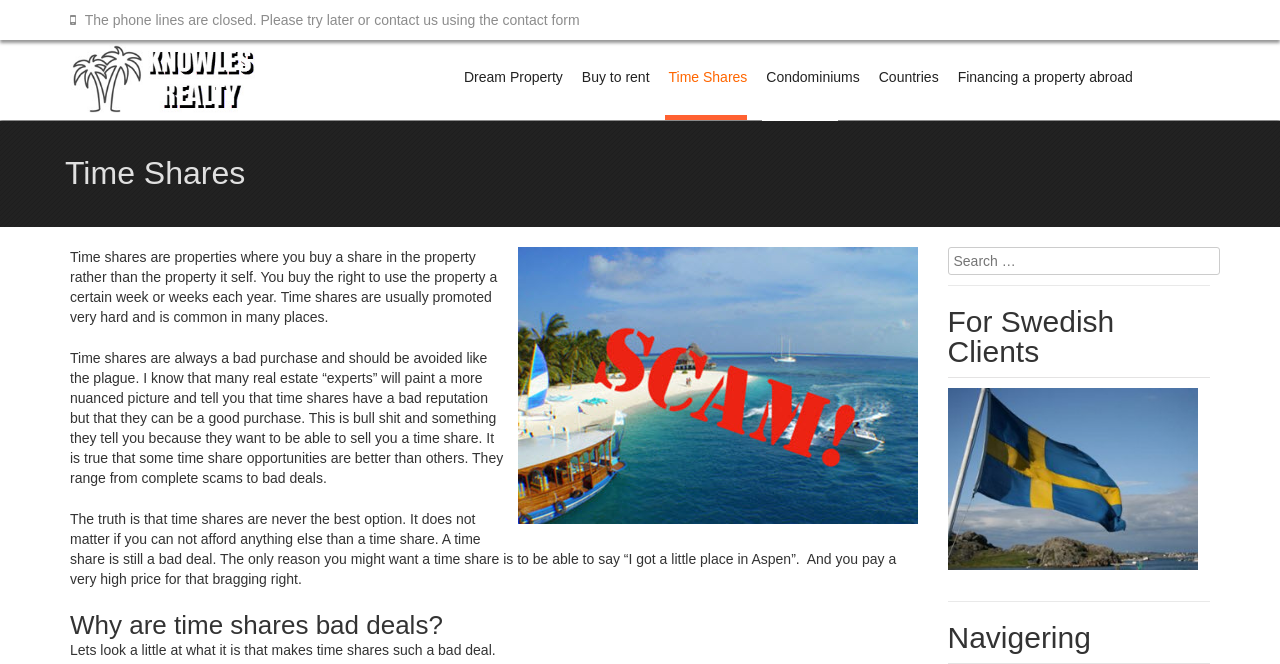Construct a thorough caption encompassing all aspects of the webpage.

The webpage is about time shares, with a focus on why they are bad deals. At the top left, there is a phone number link with a message indicating that the phone lines are closed. Next to it, there is a heading with a link to the website's main page. 

Below these elements, there is a navigation menu with links to different sections, including "Dream Property", "Buy to rent", "Time Shares", "Condominiums", "Countries", and "Financing a property abroad". 

On the left side, there is a heading with the title "Time Shares" and a brief description of what time shares are. This is followed by three paragraphs of text that explain why time shares are bad deals, with the author arguing that they are never the best option and that the only reason to buy one is for bragging rights.

To the right of the text, there is an image with a caption "scam". Below the image, there is a search bar with a label "Search for:". 

At the bottom of the page, there is a heading "Why are time shares bad deals?" followed by a paragraph of text that introduces the topic. There is also a section "For Swedish Clients" with a link to a page for Swedish clients.